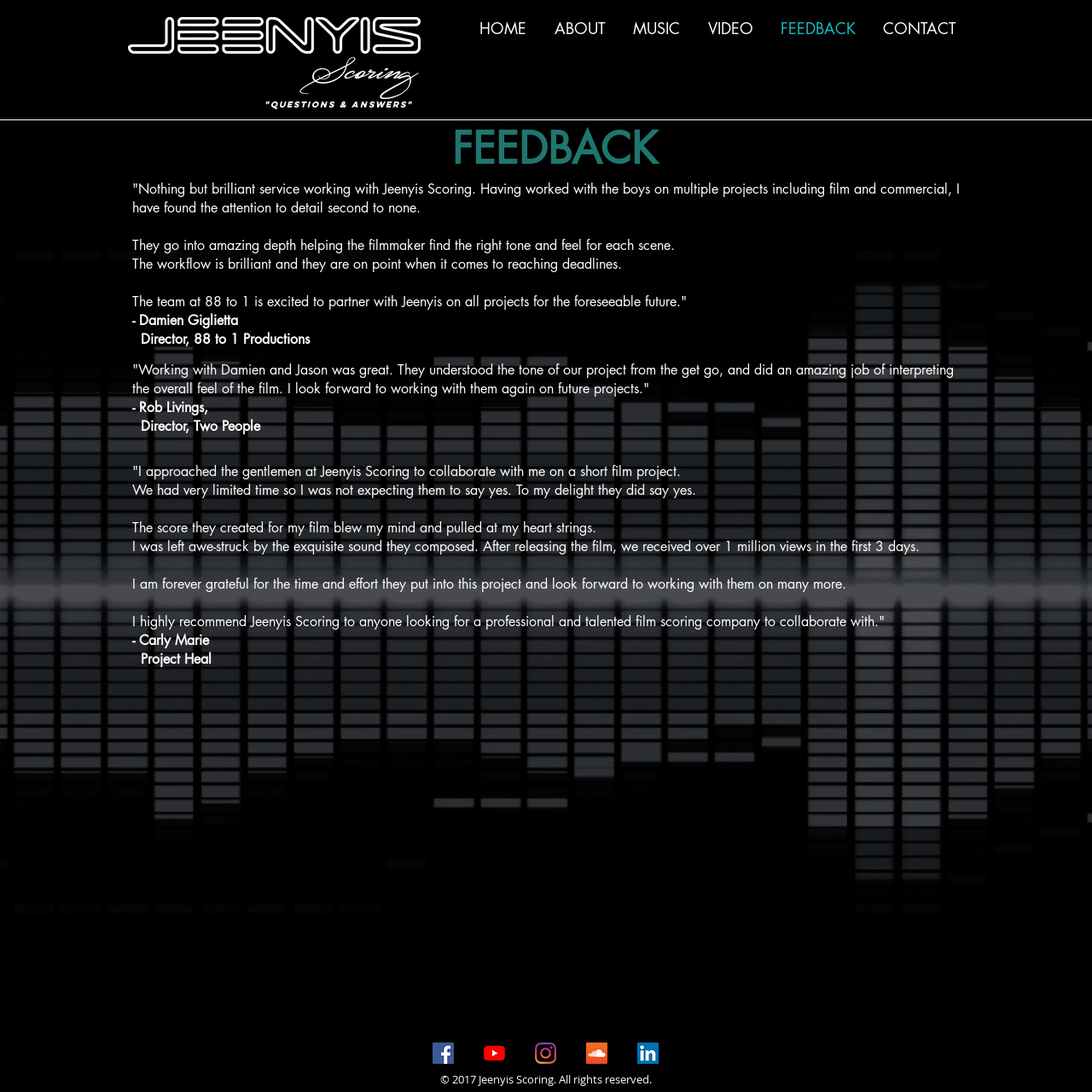What is the tone of the testimonials?
Refer to the image and give a detailed response to the question.

The tone of the testimonials can be inferred from the language used, which is overwhelmingly positive and praising. The testimonials use words and phrases such as 'brilliant service', 'amazing job', 'exquisite sound', and 'highly recommend', which suggest a strong sense of satisfaction and appreciation.